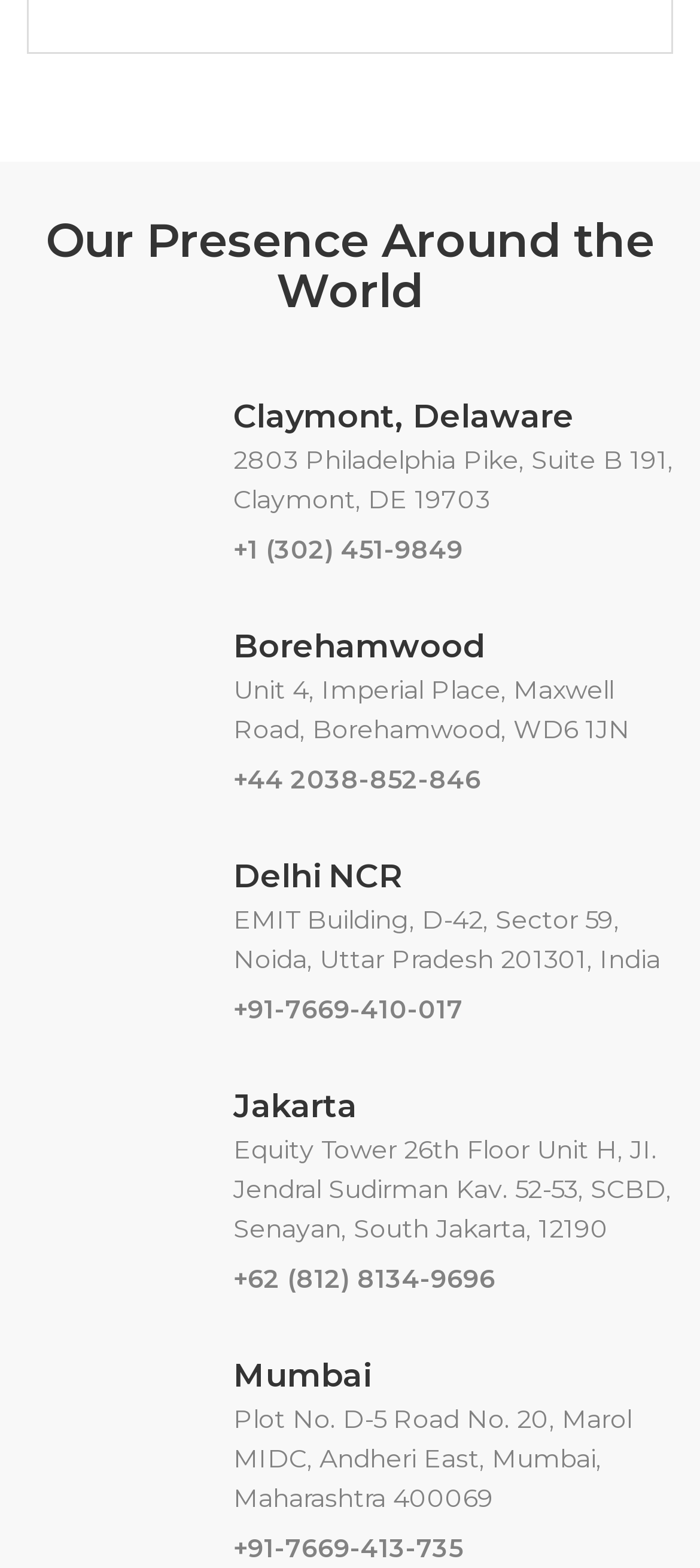Kindly respond to the following question with a single word or a brief phrase: 
How many offices are listed in India?

2